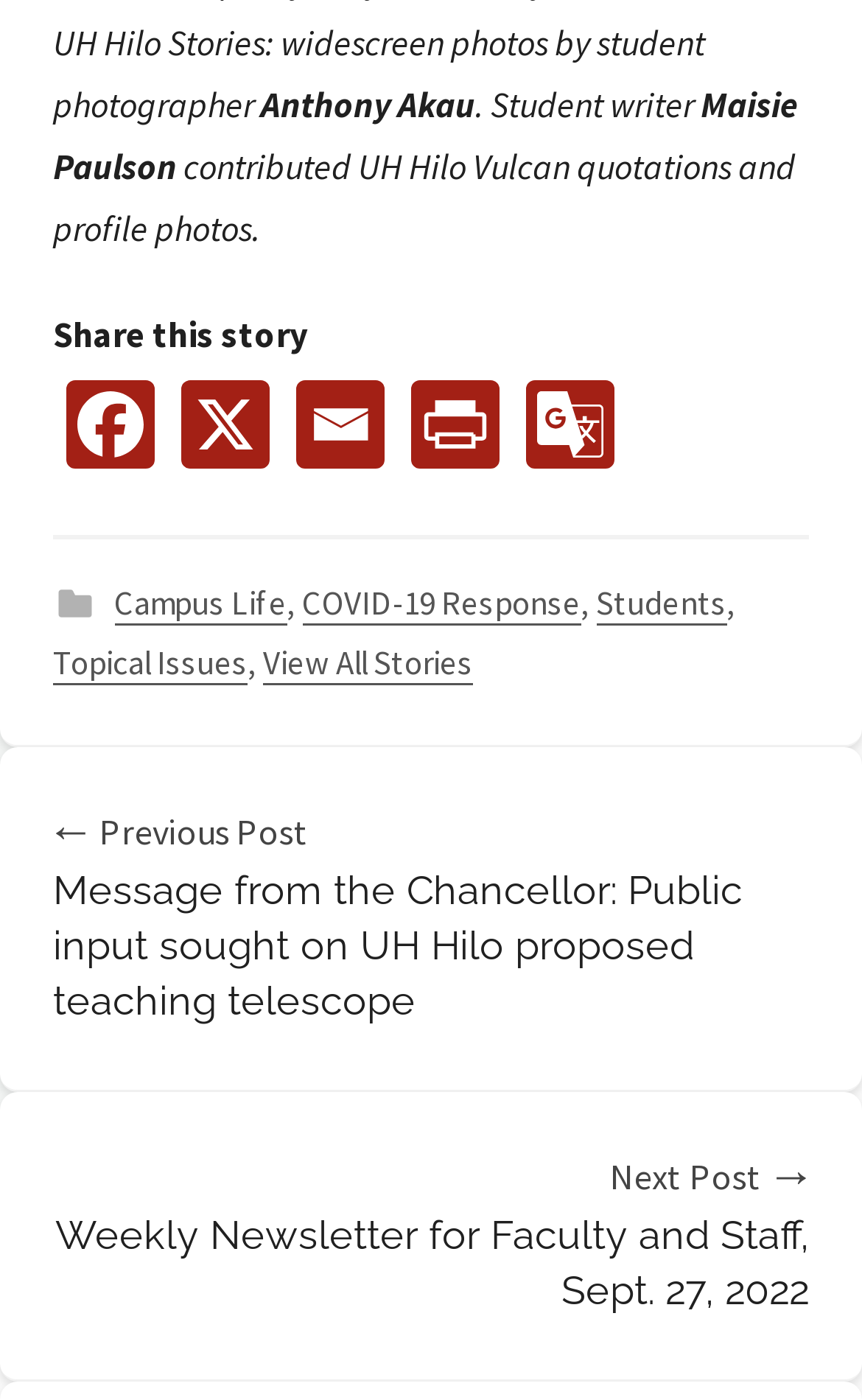Please identify the bounding box coordinates of where to click in order to follow the instruction: "Click on the 'Ran Exilis' link".

None